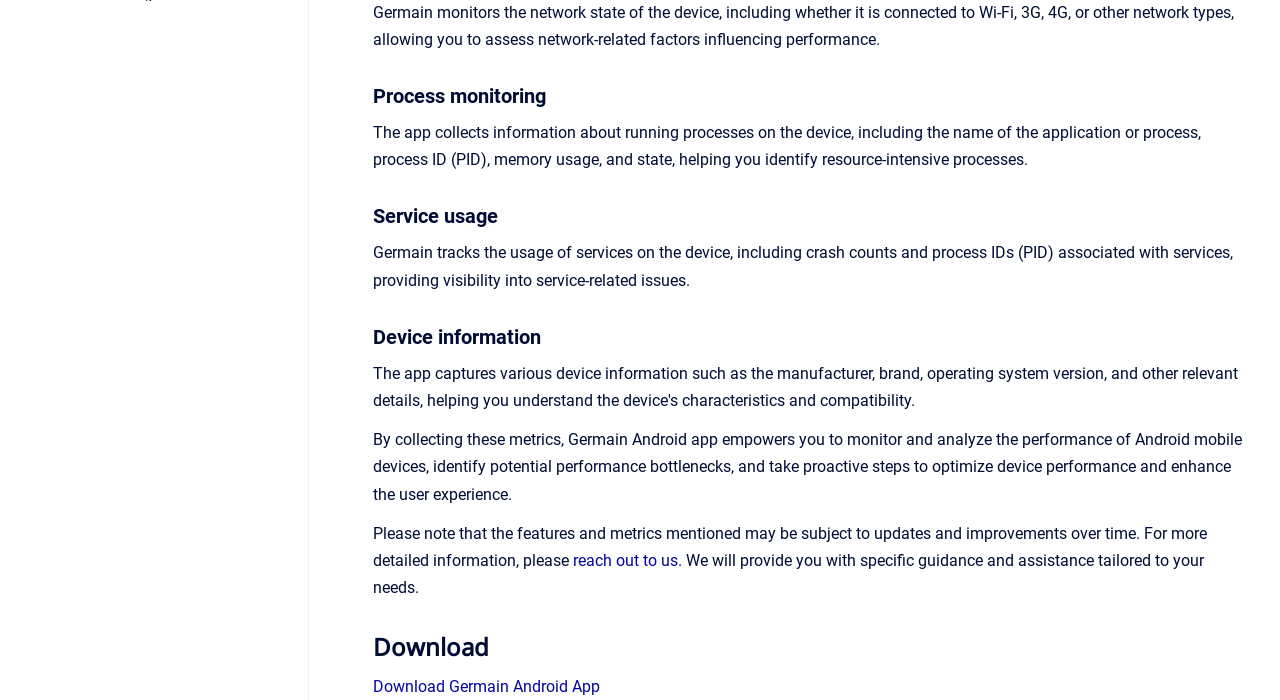Based on the image, give a detailed response to the question: What type of information does Germain track about services?

According to the StaticText element, Germain tracks the usage of services on the device, including crash counts and process IDs (PID) associated with services, providing visibility into service-related issues.